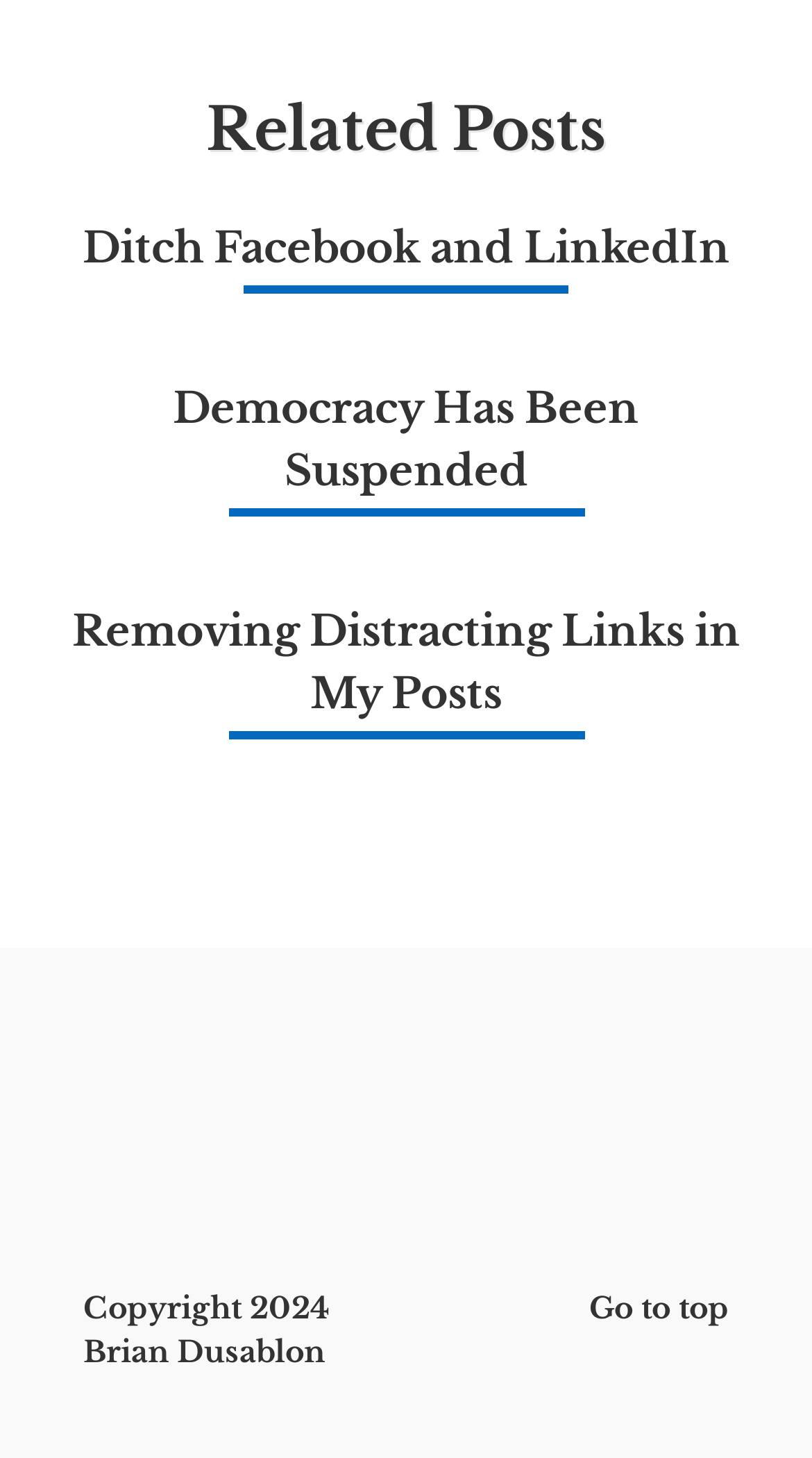Could you provide the bounding box coordinates for the portion of the screen to click to complete this instruction: "go to top of the page"?

[0.726, 0.884, 0.897, 0.91]